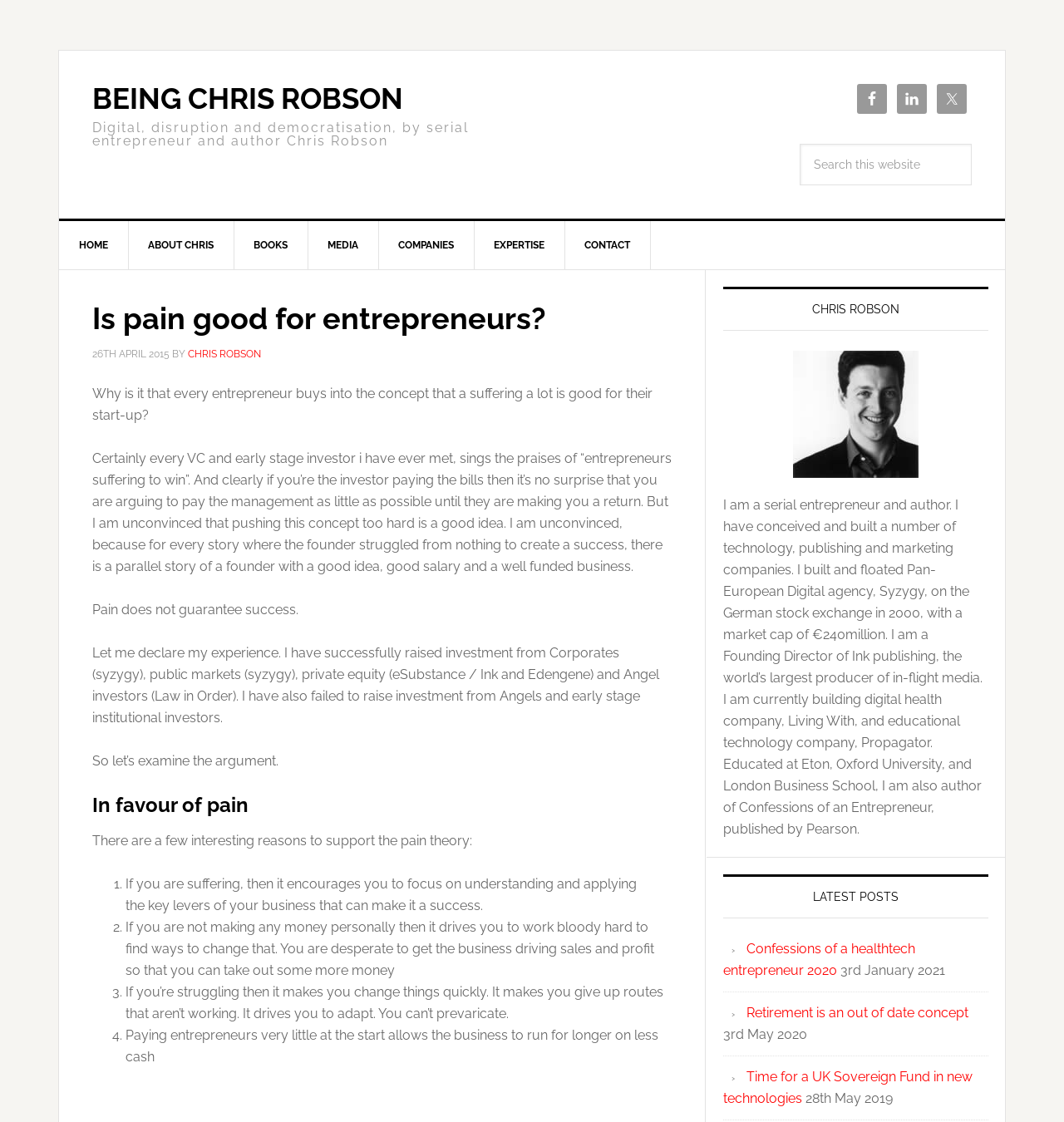Please find the bounding box coordinates of the clickable region needed to complete the following instruction: "Contact Chris Robson". The bounding box coordinates must consist of four float numbers between 0 and 1, i.e., [left, top, right, bottom].

[0.53, 0.197, 0.612, 0.24]